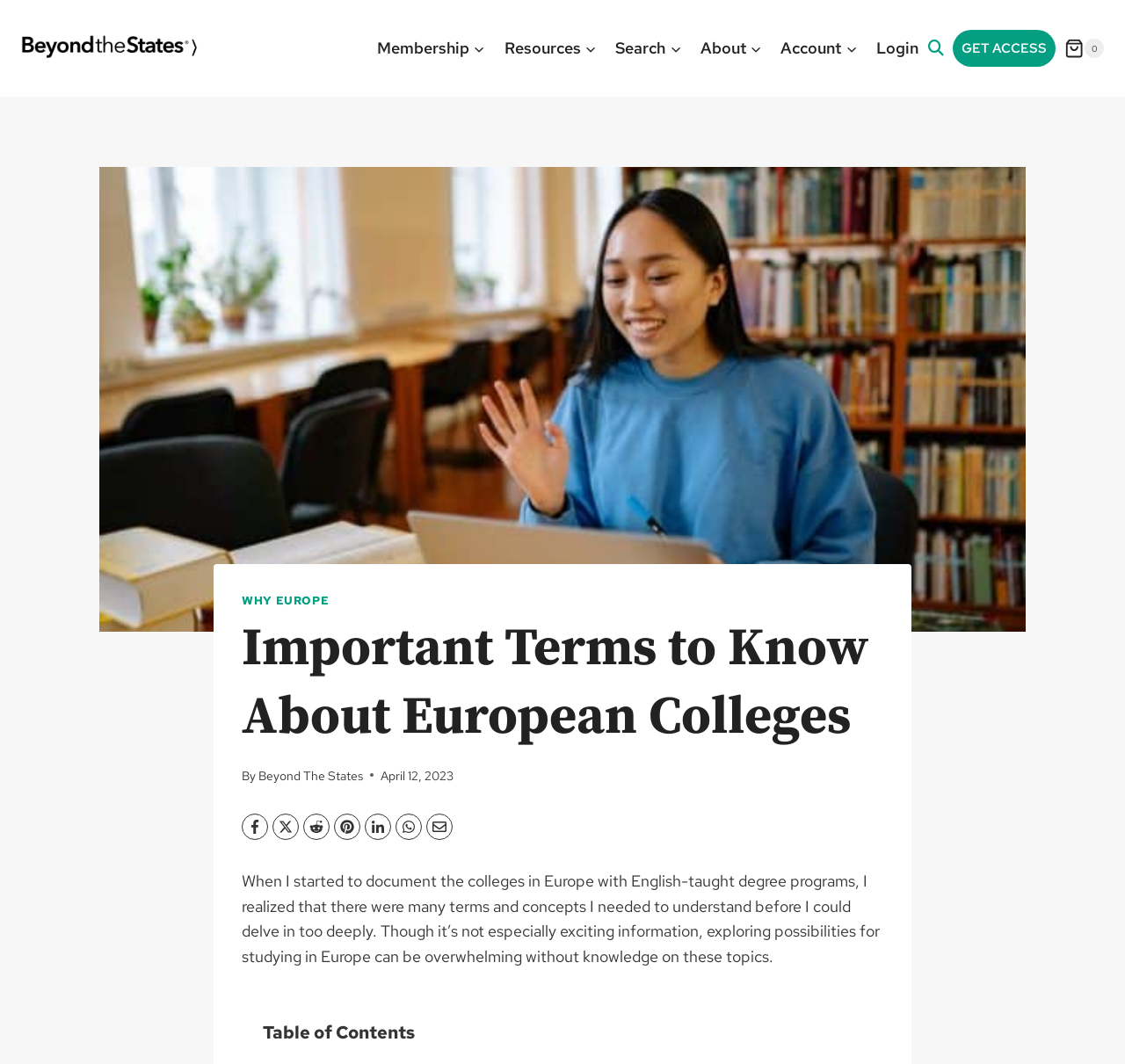Identify the bounding box coordinates of the region that needs to be clicked to carry out this instruction: "get access to resources". Provide these coordinates as four float numbers ranging from 0 to 1, i.e., [left, top, right, bottom].

[0.847, 0.028, 0.938, 0.063]